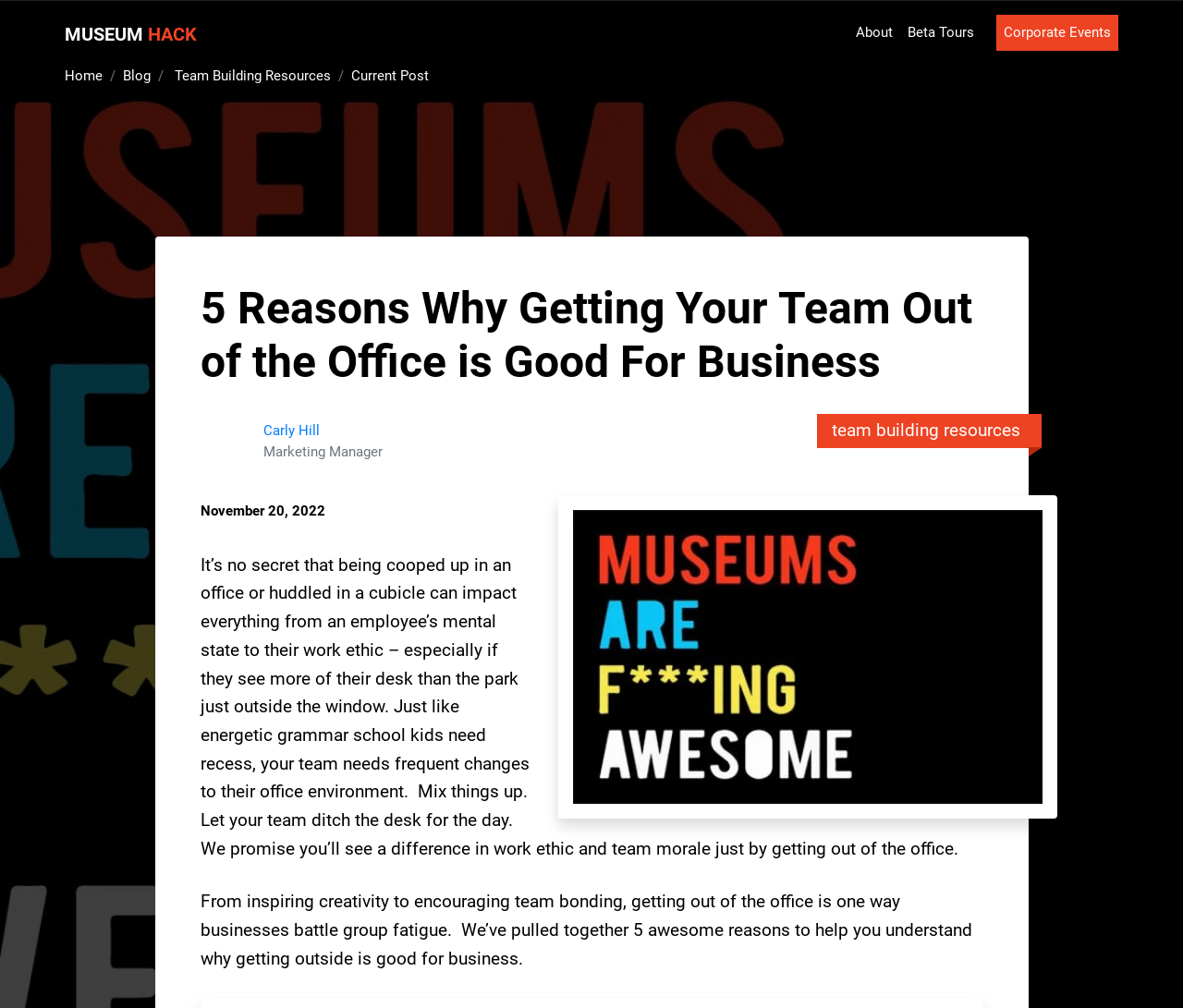Return the bounding box coordinates of the UI element that corresponds to this description: "Home". The coordinates must be given as four float numbers in the range of 0 and 1, [left, top, right, bottom].

[0.055, 0.067, 0.087, 0.083]